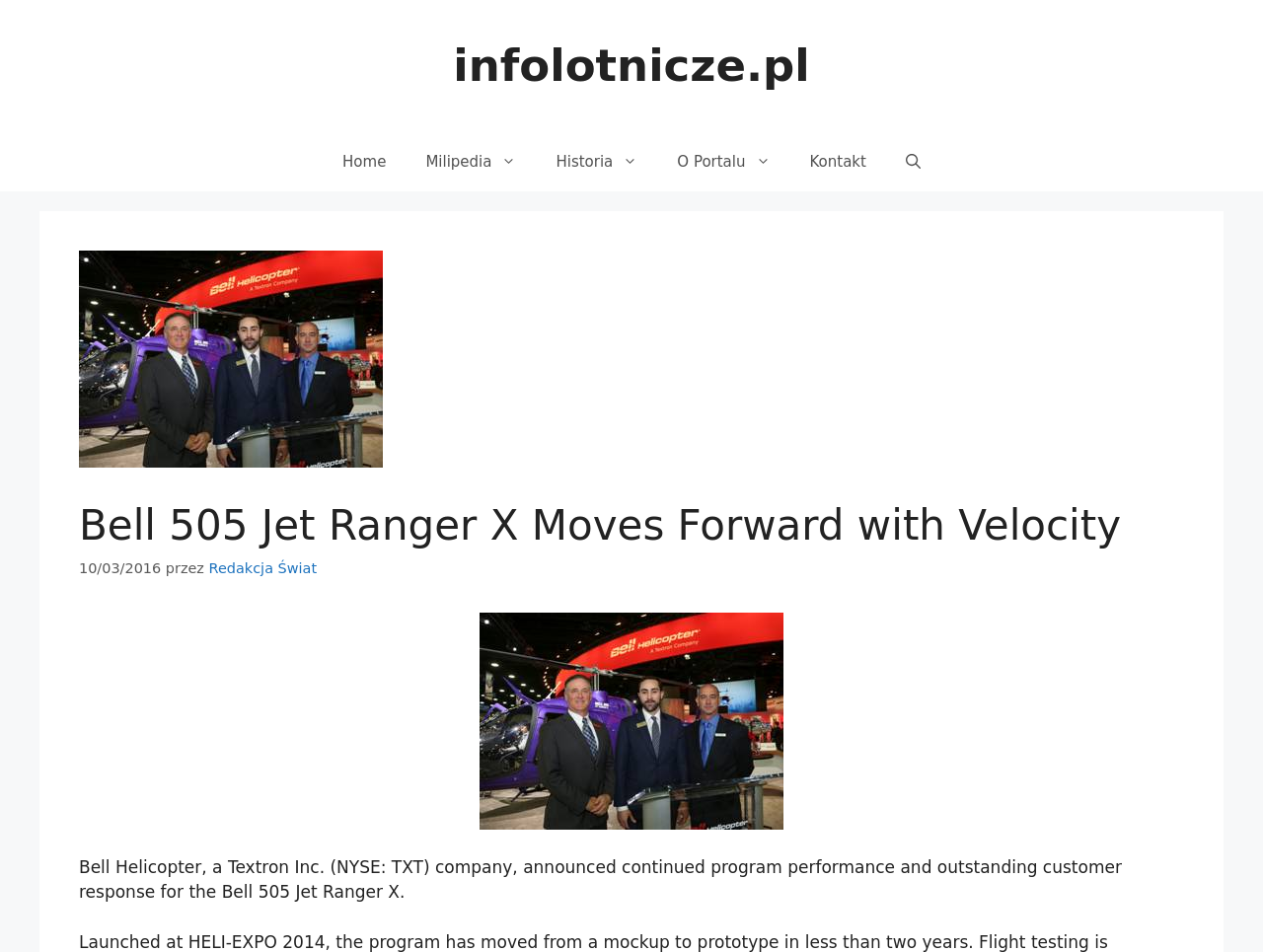Identify the headline of the webpage and generate its text content.

Bell 505 Jet Ranger X Moves Forward with Velocity